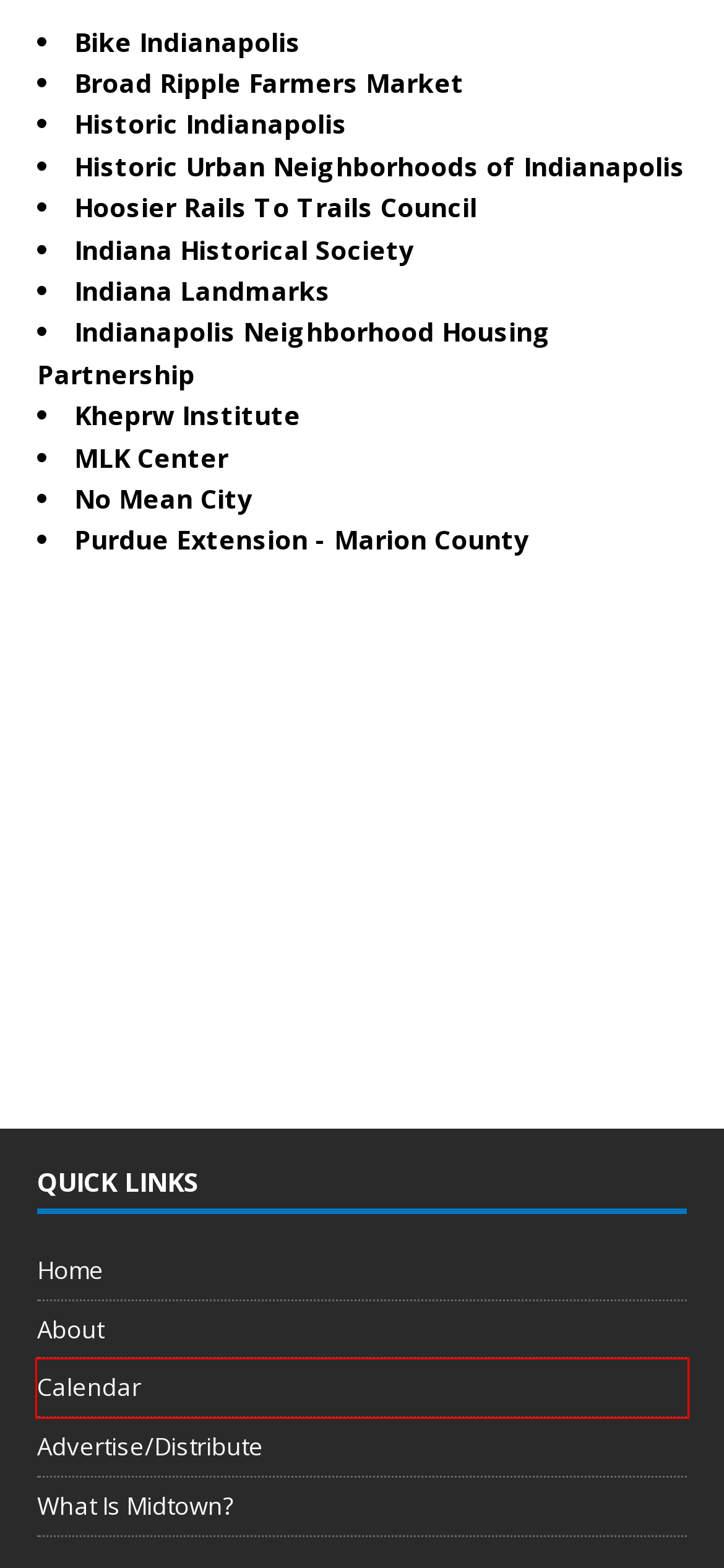You are looking at a screenshot of a webpage with a red bounding box around an element. Determine the best matching webpage description for the new webpage resulting from clicking the element in the red bounding box. Here are the descriptions:
A. Home - INHP - Indianapolis Neighborhood Housing Partnership
B. Marion County
C. Advertise/Distribute – Indy Midtown Magazine
D. Calendar – Indy Midtown Magazine
E. Indiana Landmarks and Historic Preservation - Indiana Landmarks
F. About – Indy Midtown Magazine
G. Bike Indianapolis
H. What Is Midtown? – Indy Midtown Magazine

D